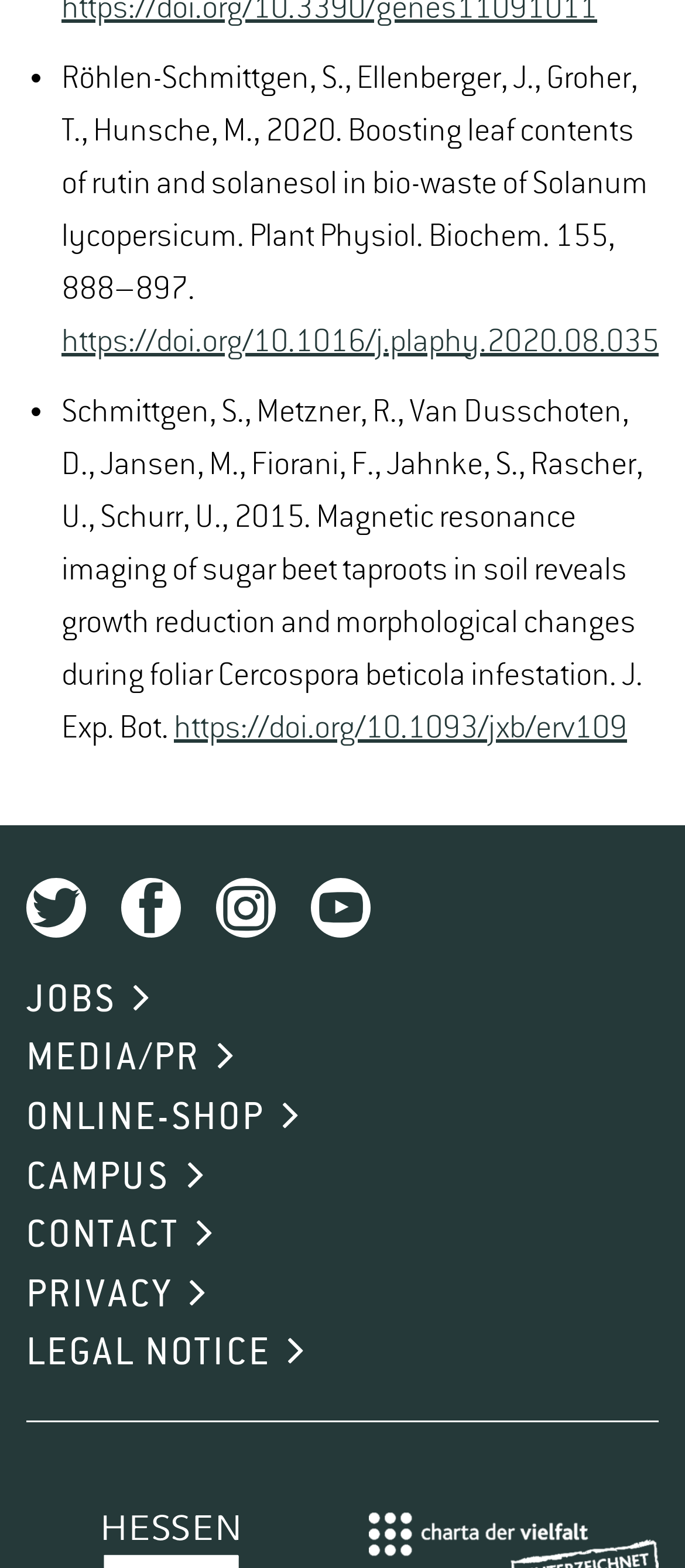Please find the bounding box coordinates of the clickable region needed to complete the following instruction: "Contact the institution". The bounding box coordinates must consist of four float numbers between 0 and 1, i.e., [left, top, right, bottom].

[0.038, 0.775, 0.262, 0.802]